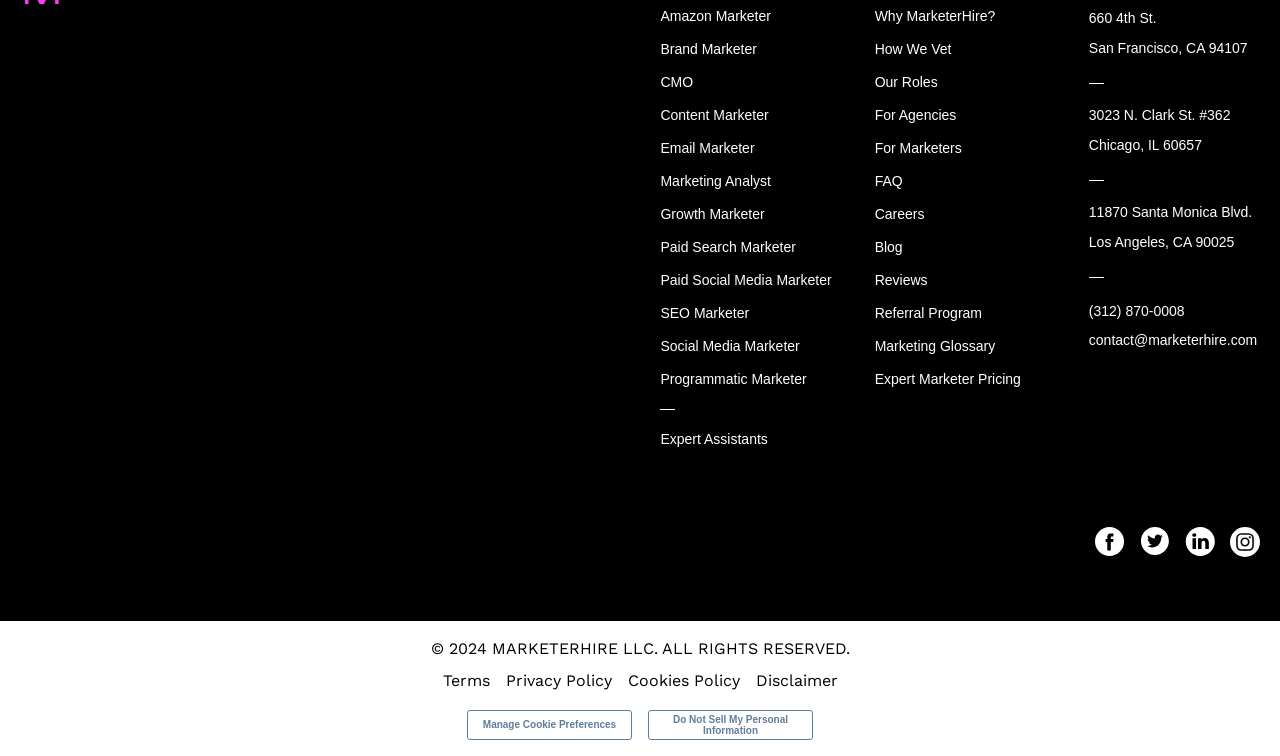Find the bounding box coordinates of the area to click in order to follow the instruction: "Search for something".

None